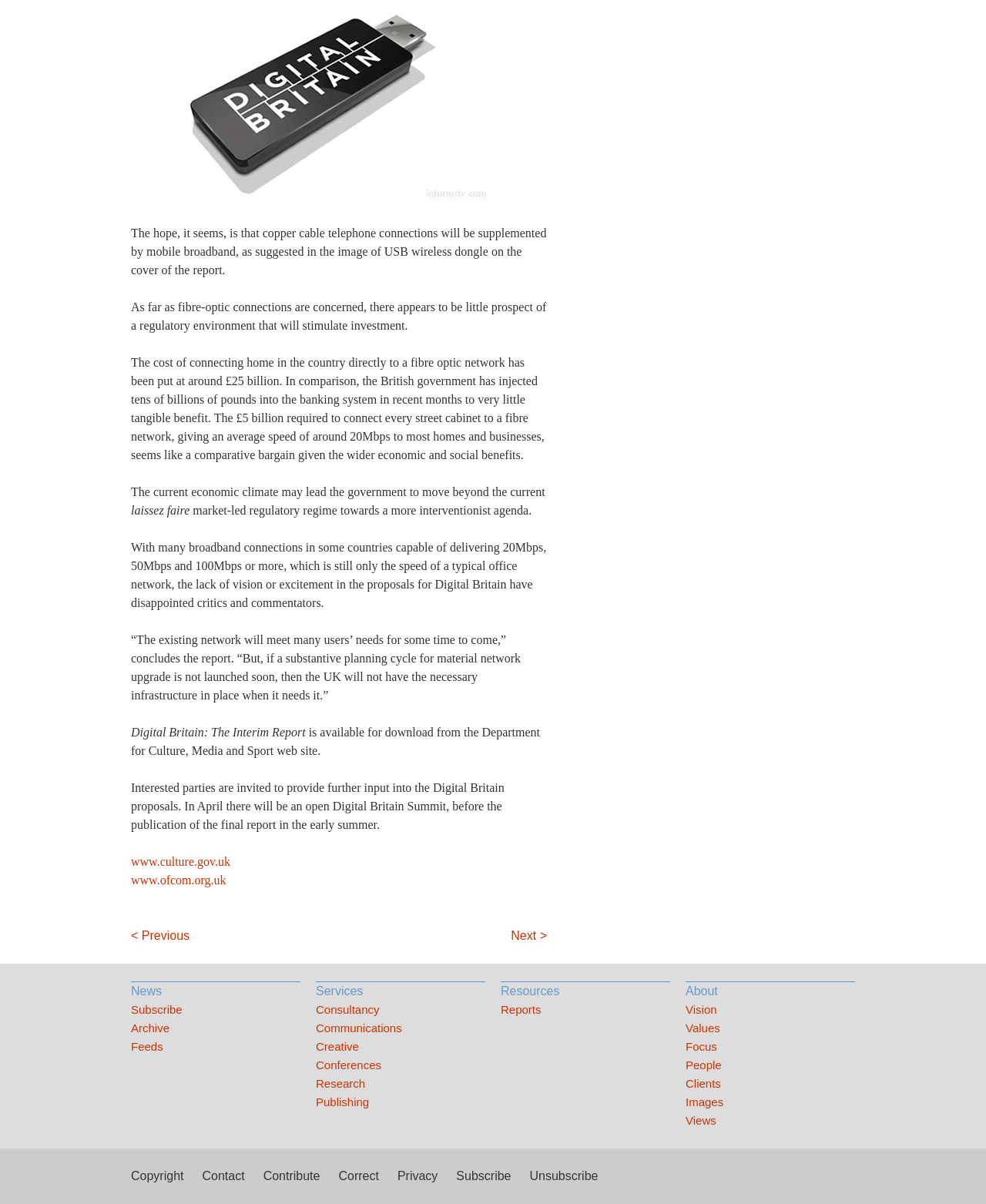Please give the bounding box coordinates of the area that should be clicked to fulfill the following instruction: "visit the Department for Culture, Media and Sport website". The coordinates should be in the format of four float numbers from 0 to 1, i.e., [left, top, right, bottom].

[0.133, 0.71, 0.234, 0.721]